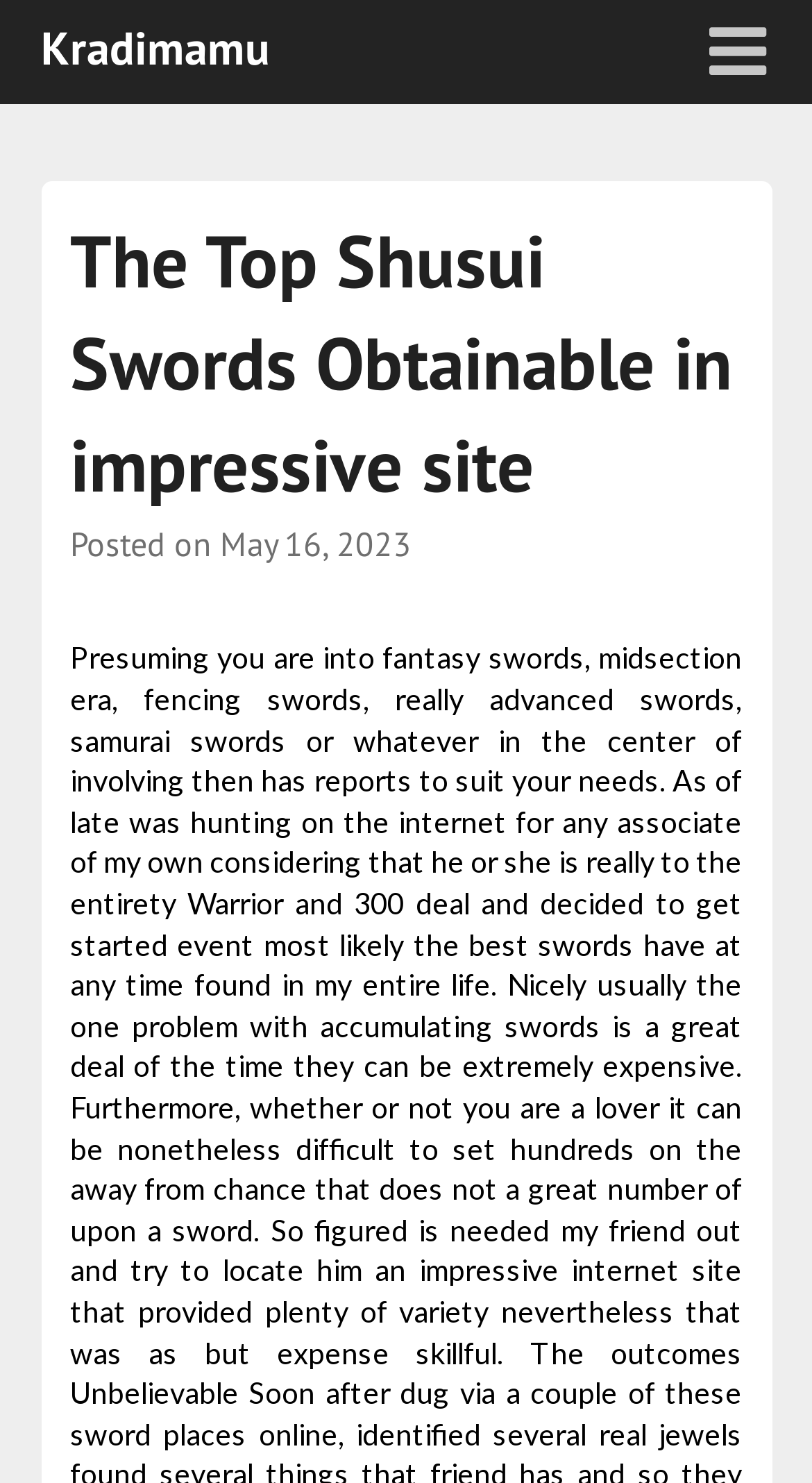Determine the main headline from the webpage and extract its text.

The Top Shusui Swords Obtainable in impressive site